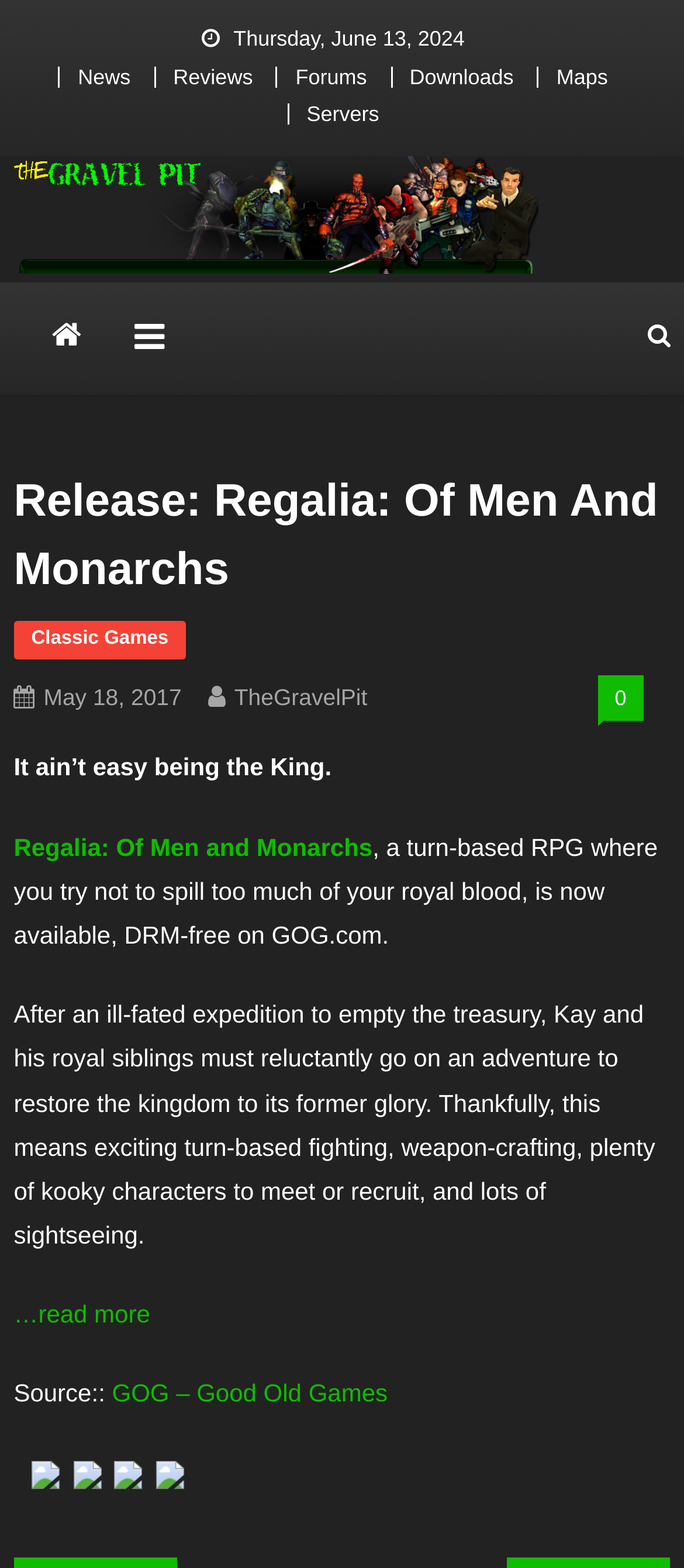Please identify the bounding box coordinates of the element's region that I should click in order to complete the following instruction: "Read more about Regalia: Of Men and Monarchs". The bounding box coordinates consist of four float numbers between 0 and 1, i.e., [left, top, right, bottom].

[0.02, 0.829, 0.22, 0.847]